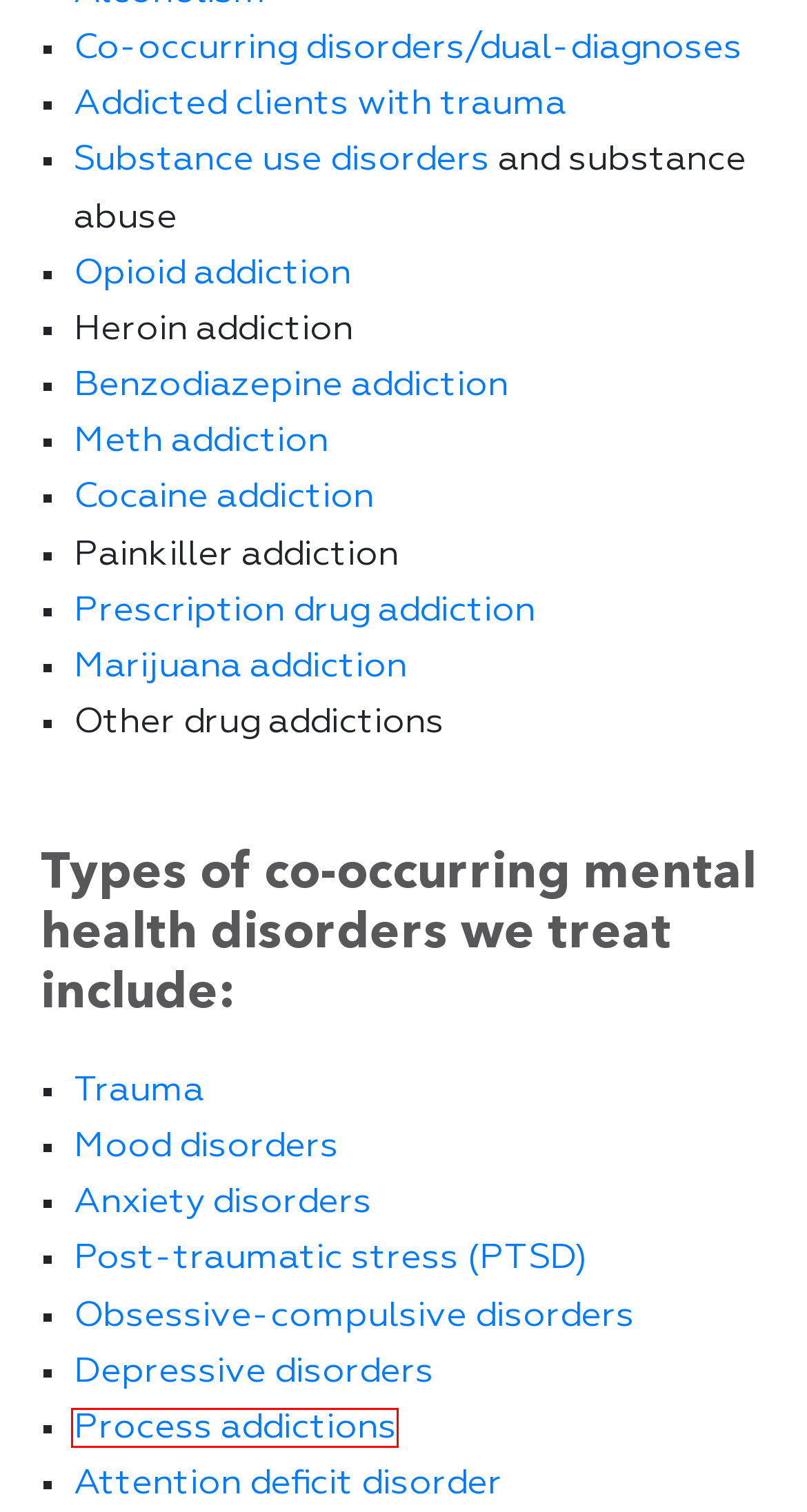Review the webpage screenshot provided, noting the red bounding box around a UI element. Choose the description that best matches the new webpage after clicking the element within the bounding box. The following are the options:
A. Prescription Drug Addiction Treatment | Headwaters
B. Adult Attention Deficit Disorder | Adult ADD Treatment
C. Process Addiction Treatment | Mental Health | Headwaters
D. Meth Addiction Treatment | Headwaters West Palm Beach
E. Depression and Recovery Treatment Center Florida| Headwaters
F. Cocaine Addiction Treatment | Headwaters West Palm Beach
G. Obsessive Compulsive Disorder (OCD)Treatment | Headwaters FL
H. Marijuana Addiction Treatment | Headwaters Florida

C